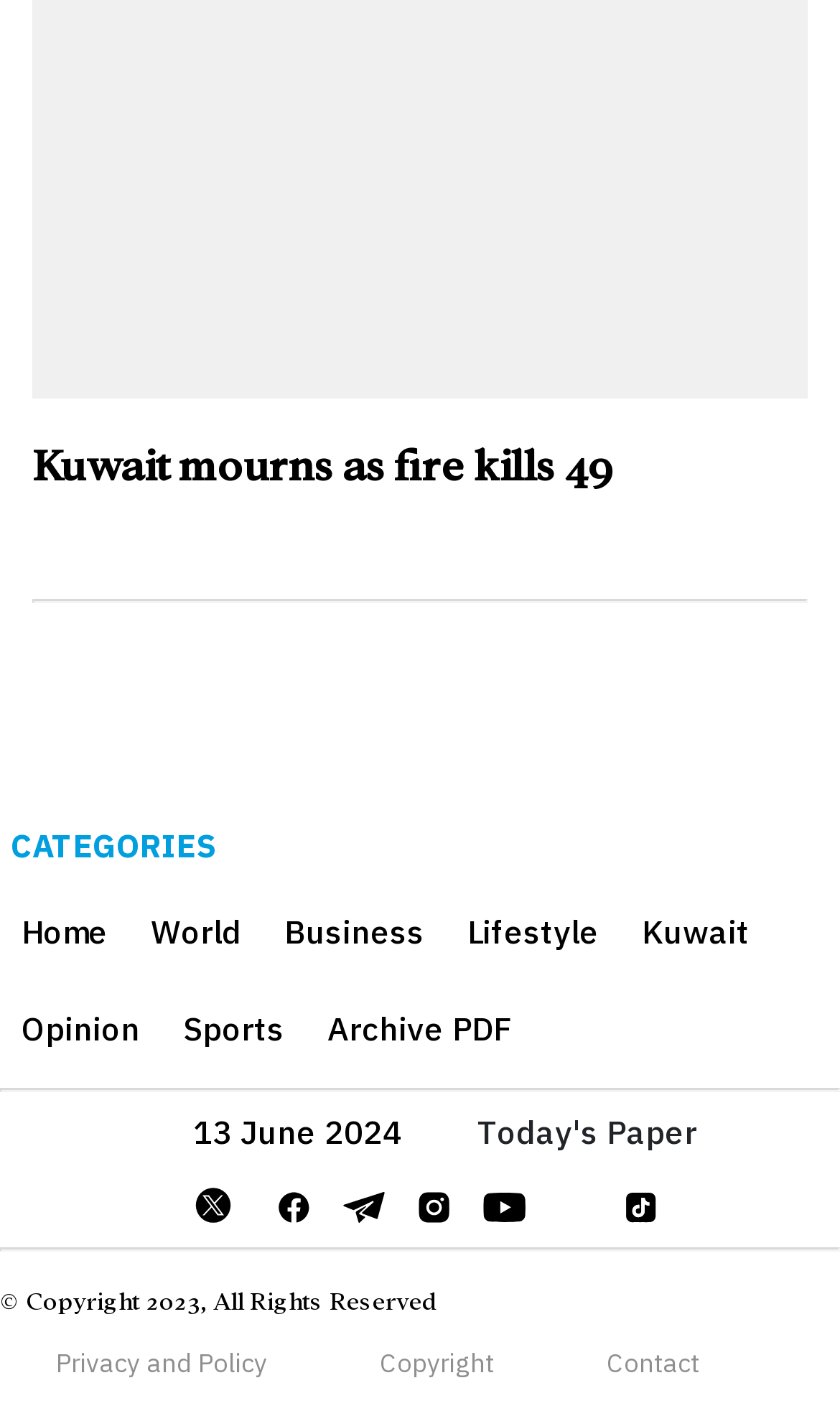What categories are available on the website?
Using the image as a reference, answer the question with a short word or phrase.

Home, World, Business, Lifestyle, Kuwait, Opinion, Sports